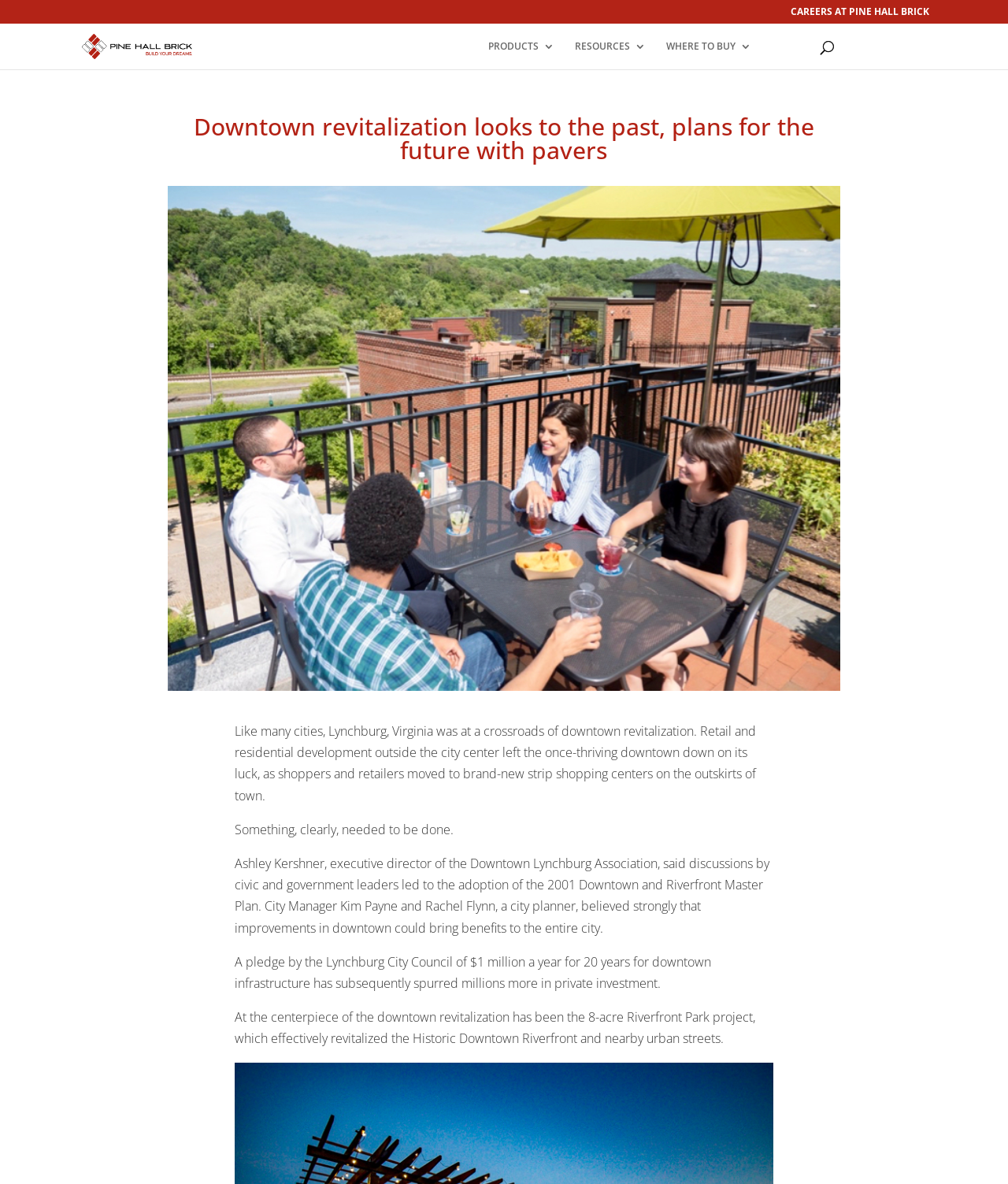Can you extract the primary headline text from the webpage?

Downtown revitalization looks to the past, plans for the future with pavers